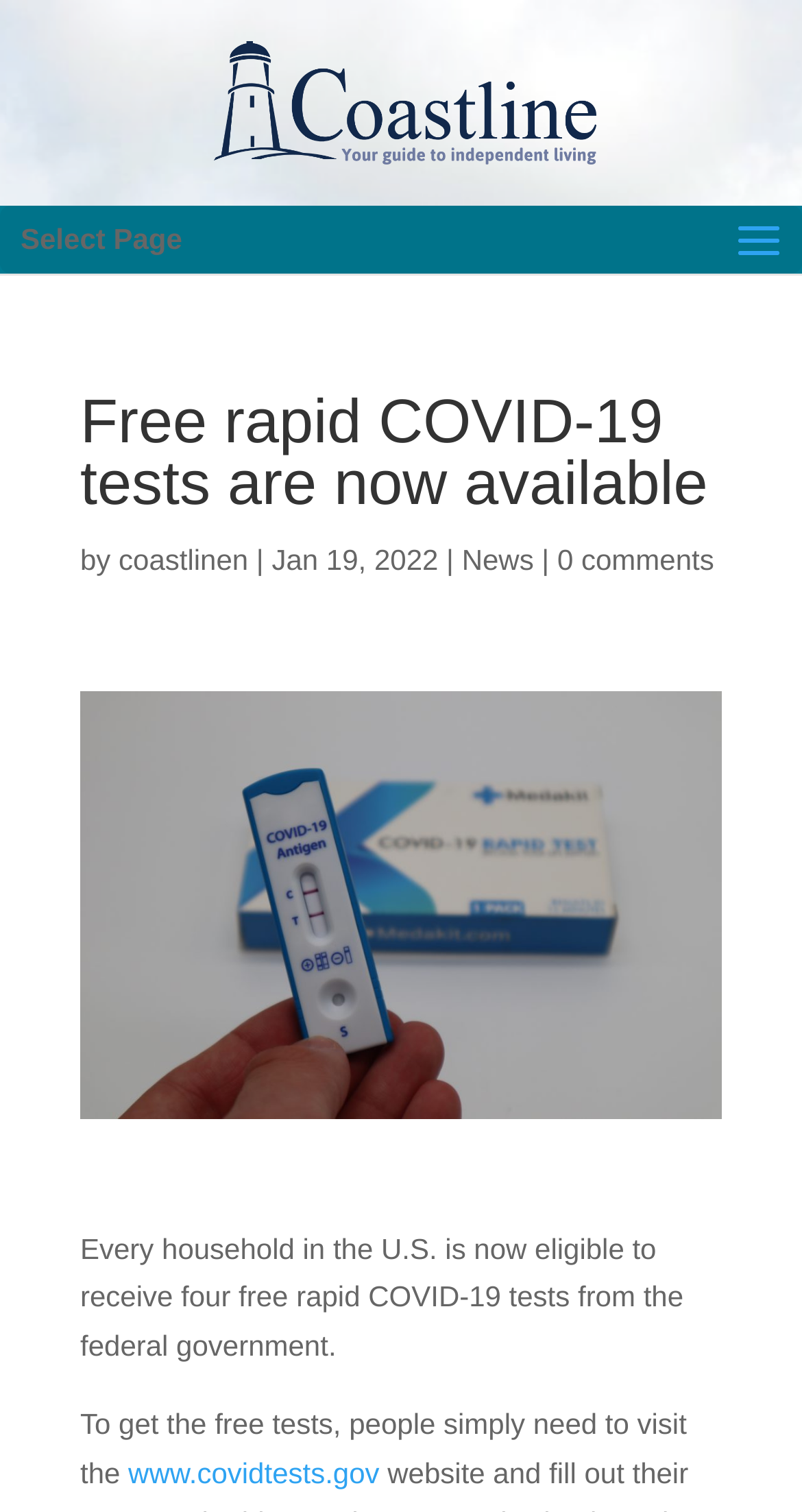Based on the image, provide a detailed and complete answer to the question: 
How many free tests can each household receive?

According to the webpage, every household in the U.S. is now eligible to receive four free rapid COVID-19 tests from the federal government.